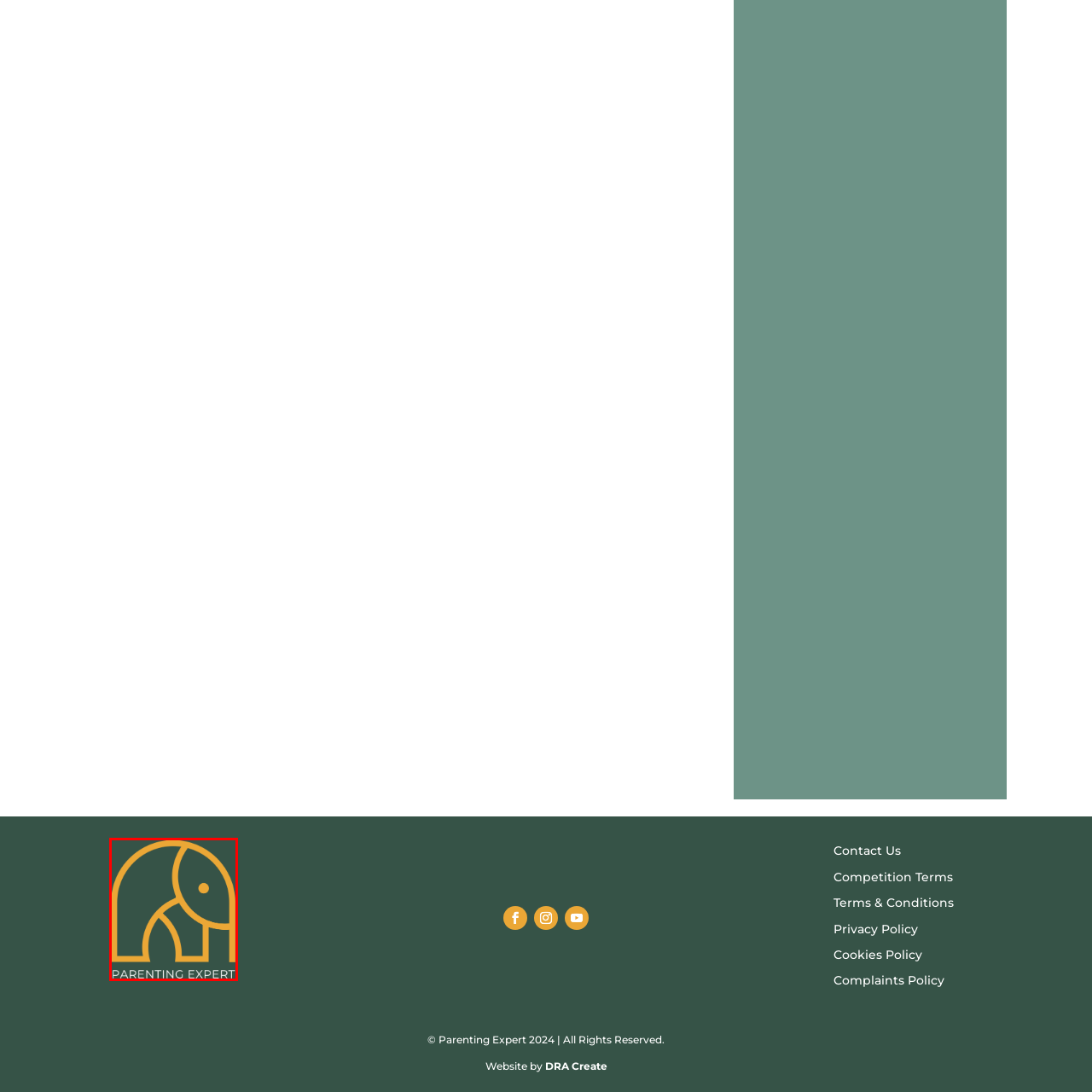What is the font style of the text 'PARENTING EXPERT'?
Analyze the image marked by the red bounding box and respond with an in-depth answer considering the visual clues.

The caption describes the font of the text 'PARENTING EXPERT' as modern, indicating that the font style is contemporary and sleek.